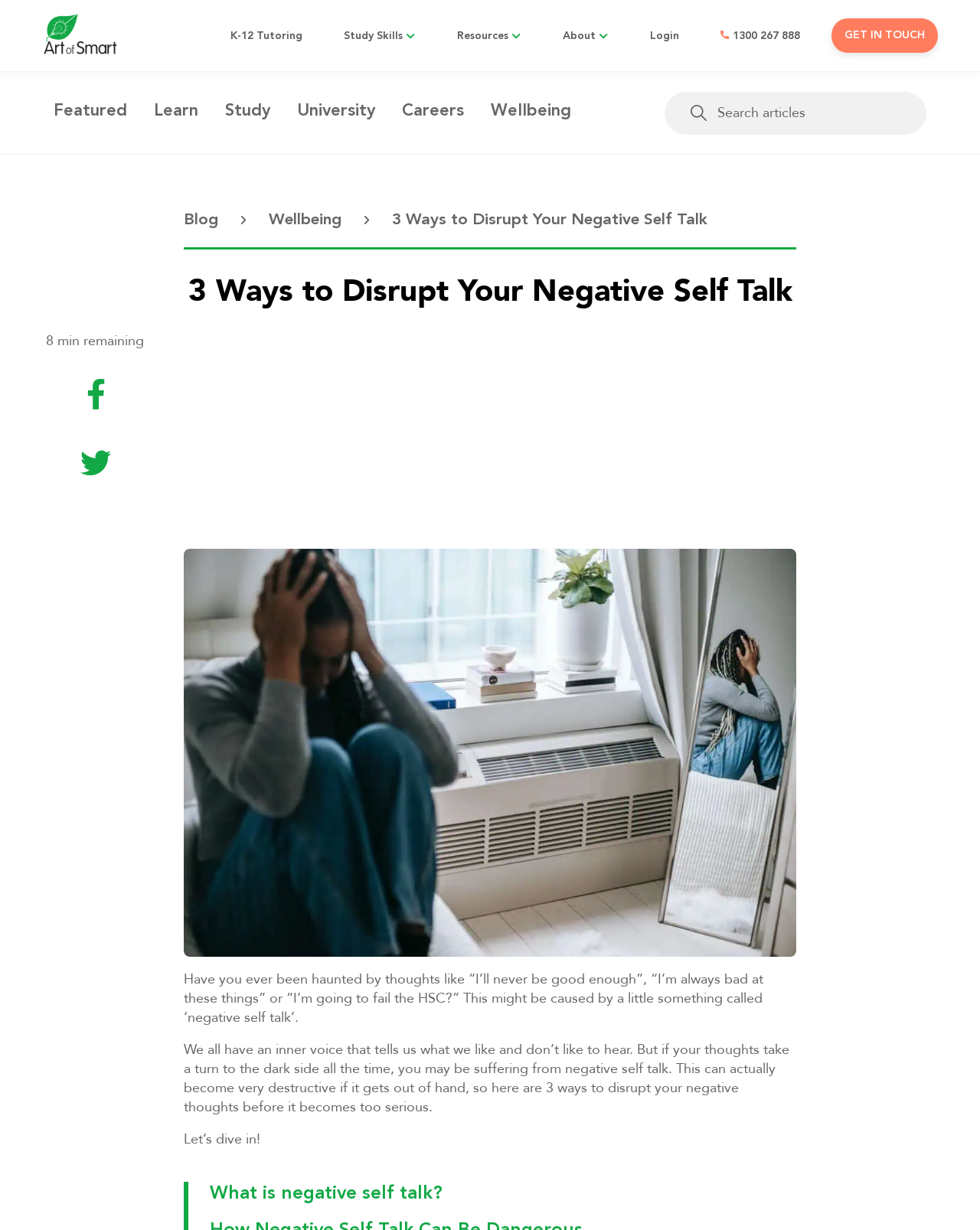Use the information in the screenshot to answer the question comprehensively: What is the title of the first section?

I determined the answer by looking at the heading element [361] which is a child of the section element. The text of the heading element is 'What is negative self talk?' which indicates that it is the title of the first section.